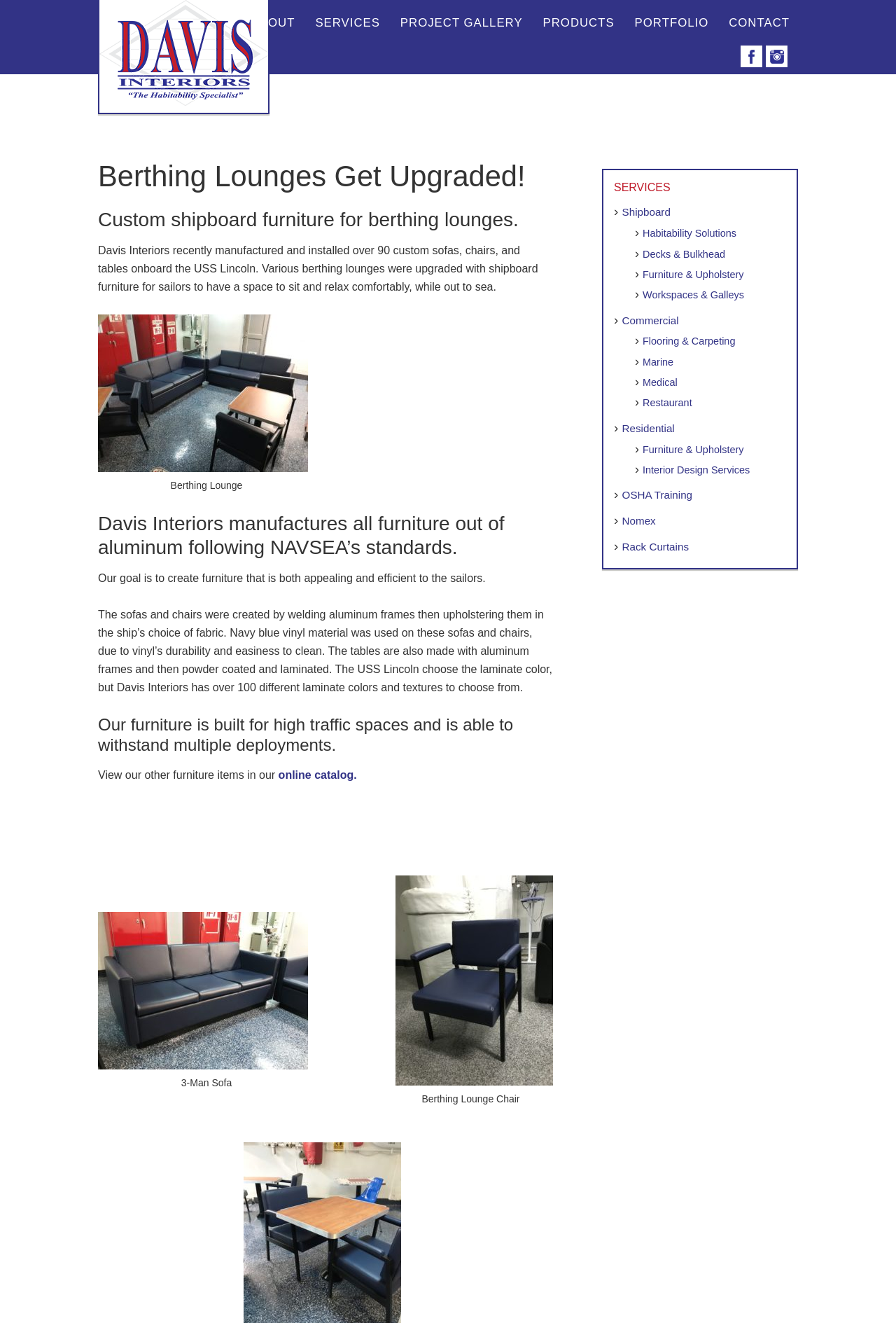Please specify the bounding box coordinates of the clickable section necessary to execute the following command: "Go to SERVICES".

[0.342, 0.0, 0.434, 0.029]